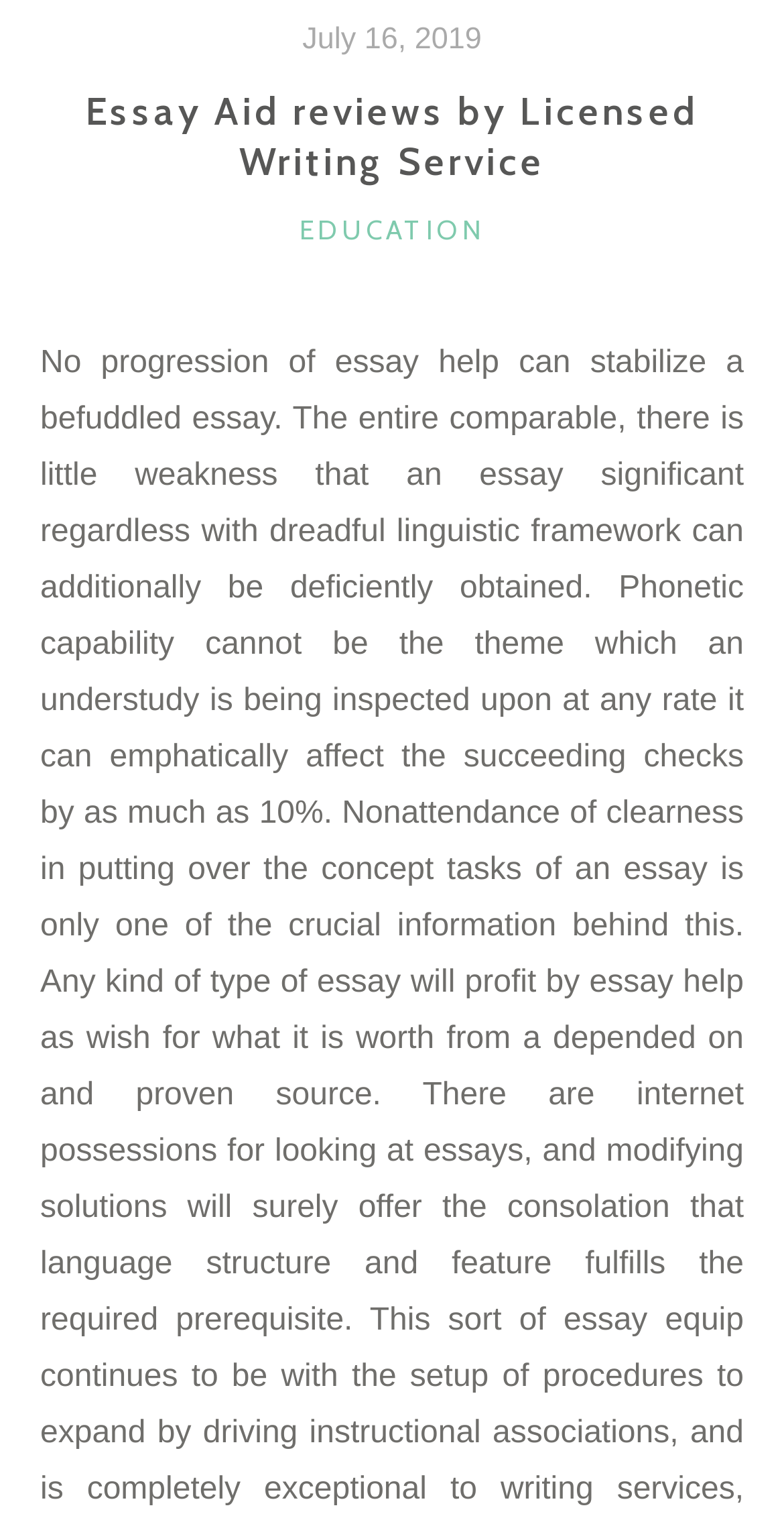Using the provided description July 16, 2019July 16, 2019, find the bounding box coordinates for the UI element. Provide the coordinates in (top-left x, top-left y, bottom-right x, bottom-right y) format, ensuring all values are between 0 and 1.

[0.386, 0.015, 0.614, 0.037]